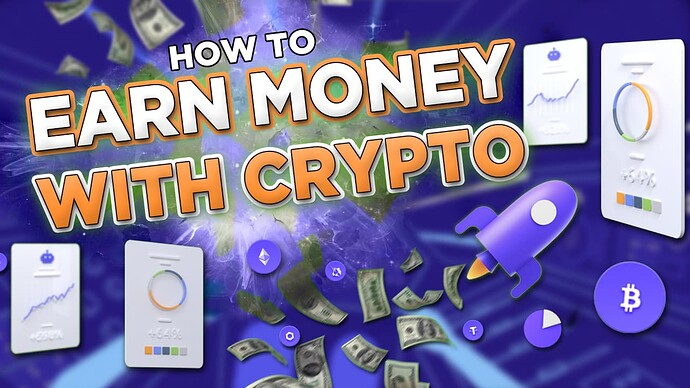Please answer the following question using a single word or phrase: 
What is represented by the icons surrounding the text?

Popular cryptocurrencies